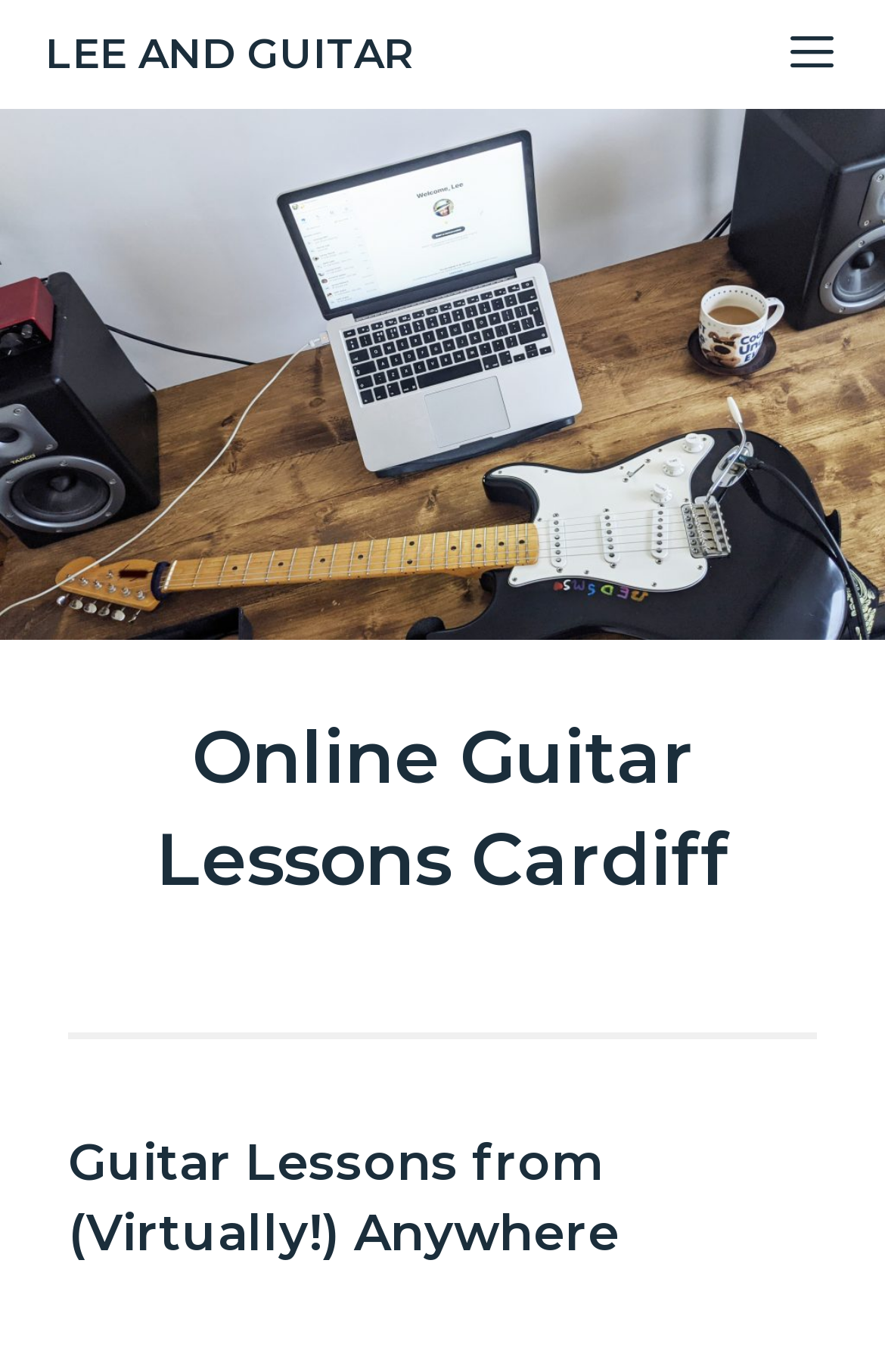Specify the bounding box coordinates (top-left x, top-left y, bottom-right x, bottom-right y) of the UI element in the screenshot that matches this description: Menu

[0.886, 0.0, 1.0, 0.079]